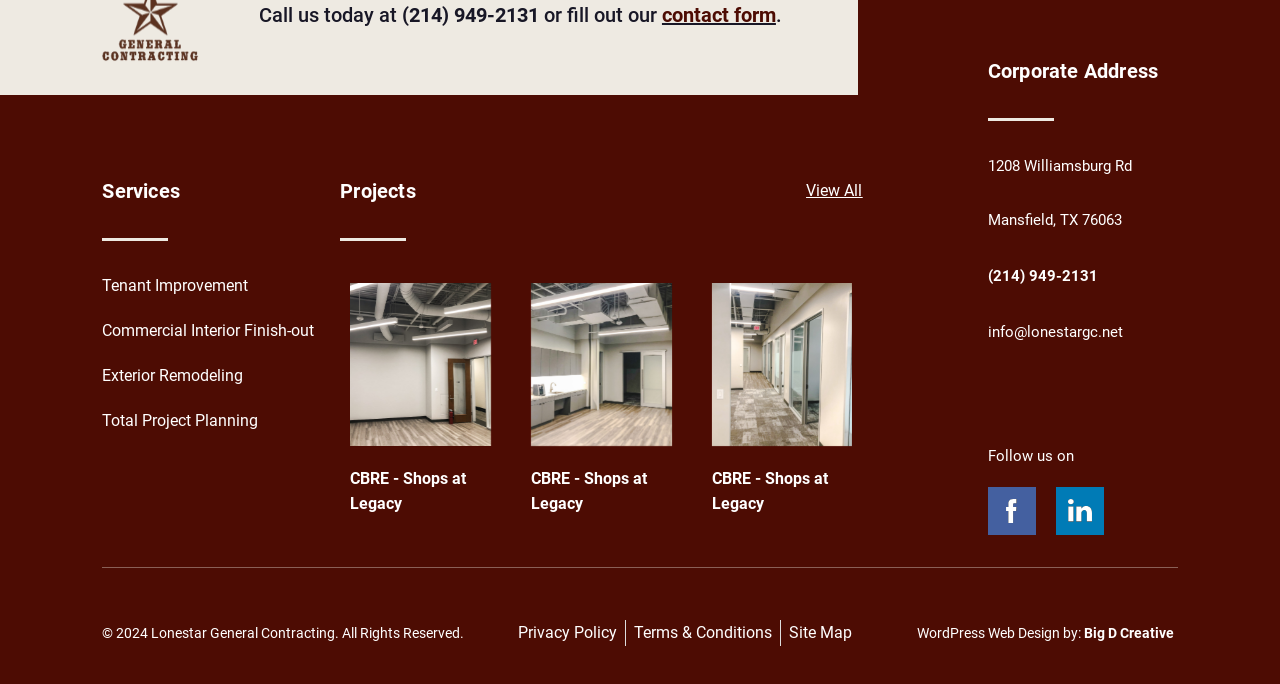Please determine the bounding box coordinates for the UI element described as: "(214) 949-2131".

[0.772, 0.39, 0.858, 0.417]